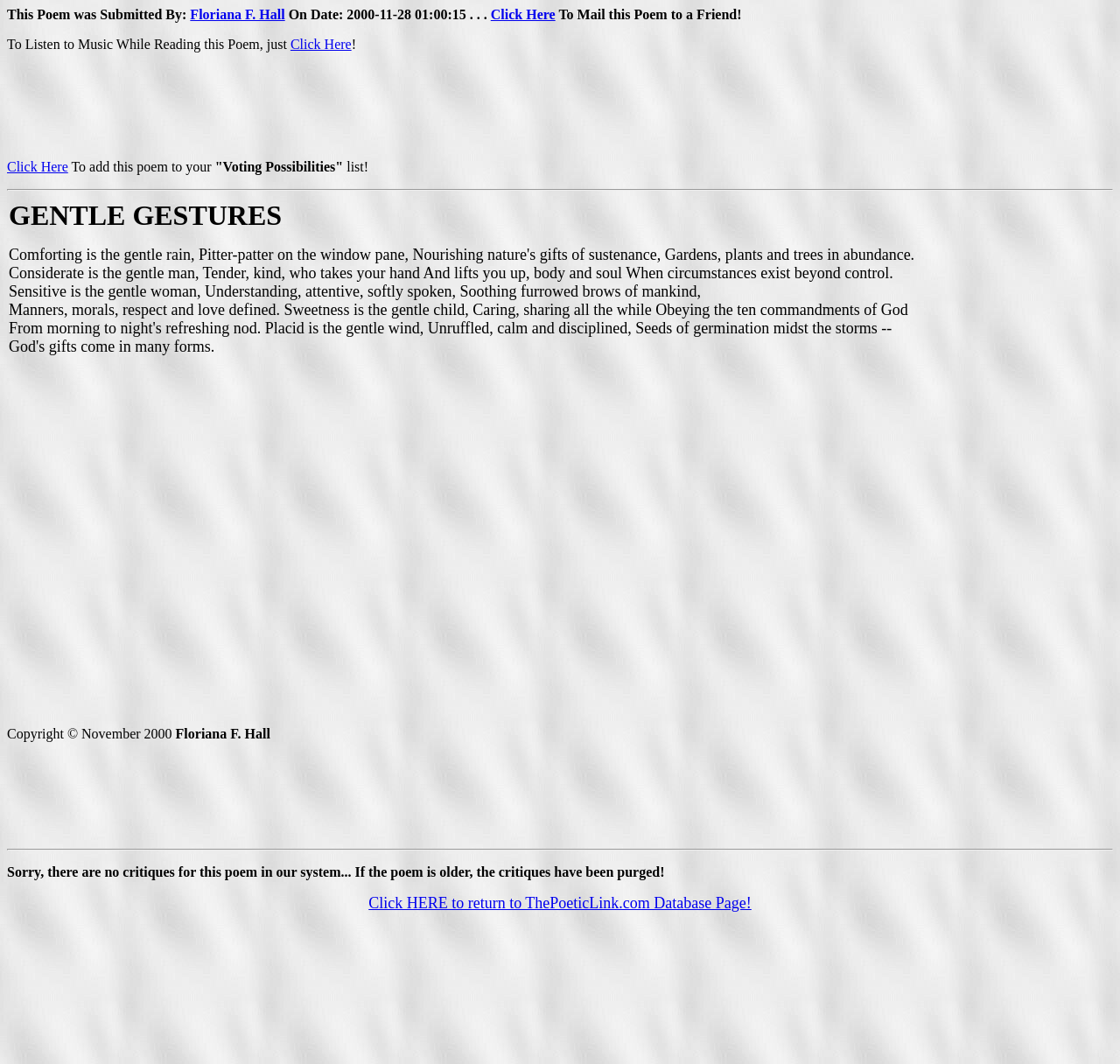Who submitted the poem?
Look at the image and provide a short answer using one word or a phrase.

Floriana F. Hall